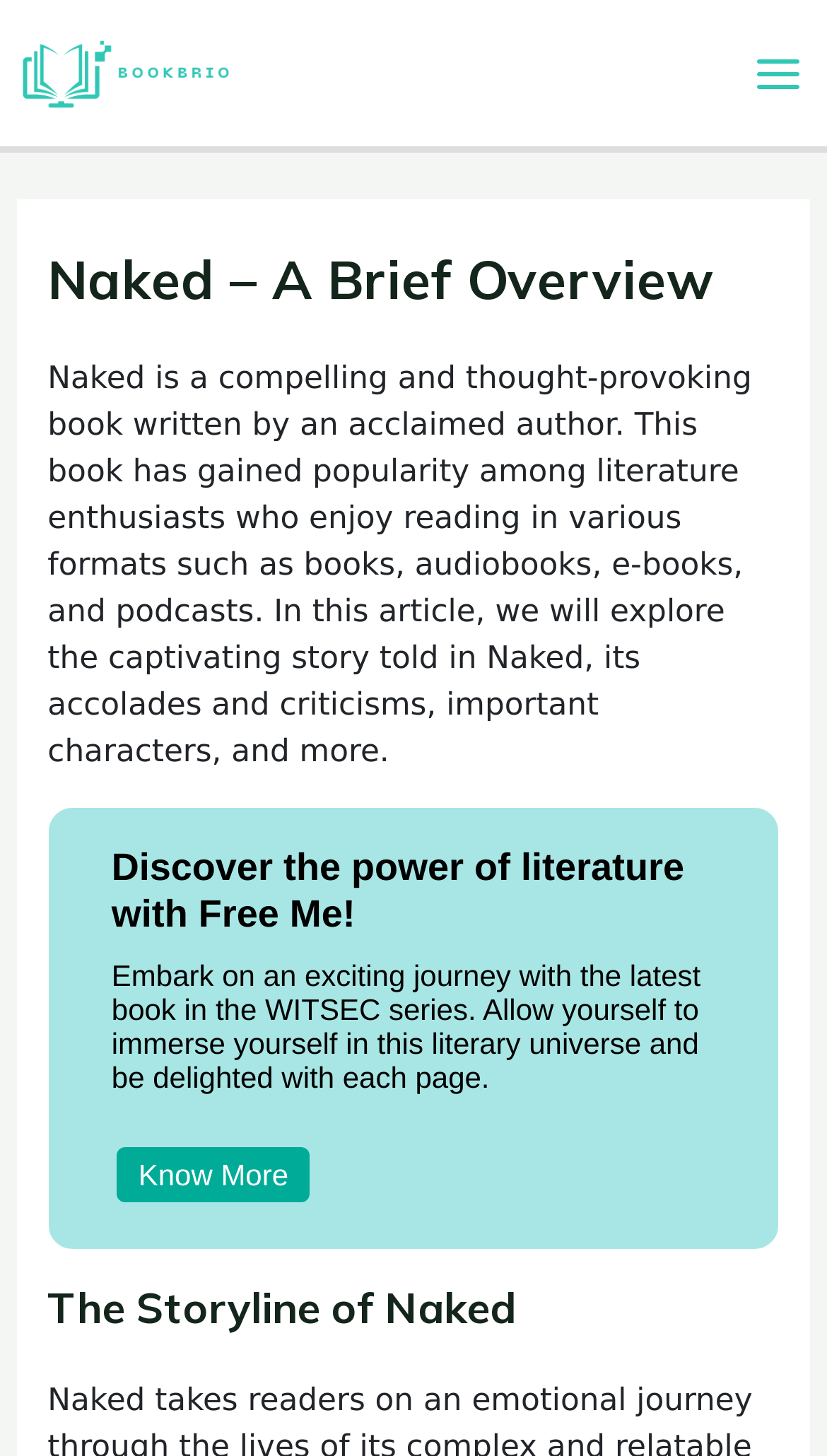Give a complete and precise description of the webpage's appearance.

The webpage is about a book titled "Naked" and is hosted on a website called Bookbrio. At the top left corner, there is a logo of Bookbrio, which is an image accompanied by a link. On the top right corner, there is a main menu button. 

Below the logo, there is a heading that reads "Naked – A Brief Overview". This is followed by a paragraph of text that provides a brief summary of the book, mentioning its popularity among literature enthusiasts and the various formats in which it is available. The text also hints at the content of the article, which will explore the story, accolades, criticisms, and characters of the book.

Underneath the summary, there is a promotional link to another book titled "Free Me!" in the WITSEC series, with a heading that reads "Discover the power of literature with Free Me!". This link is accompanied by a brief description of the book, inviting readers to embark on an exciting journey.

Further down the page, there is another heading that reads "The Storyline of Naked", which likely introduces a section that delves deeper into the plot of the book.